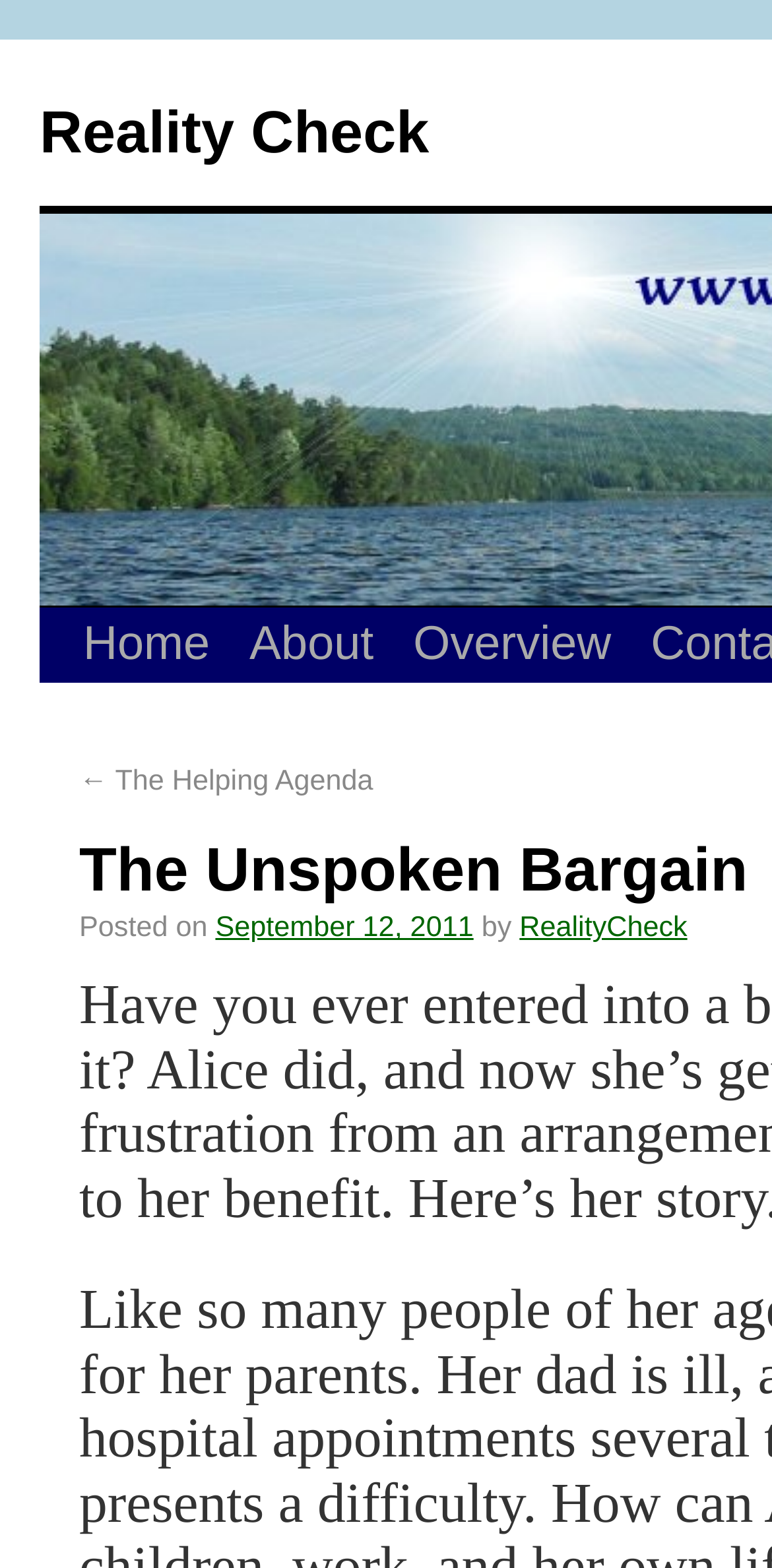What is the previous article in the series?
Please provide a full and detailed response to the question.

I found the previous article by looking at the link '← The Helping Agenda', which suggests that The Helping Agenda is the previous article in the series.